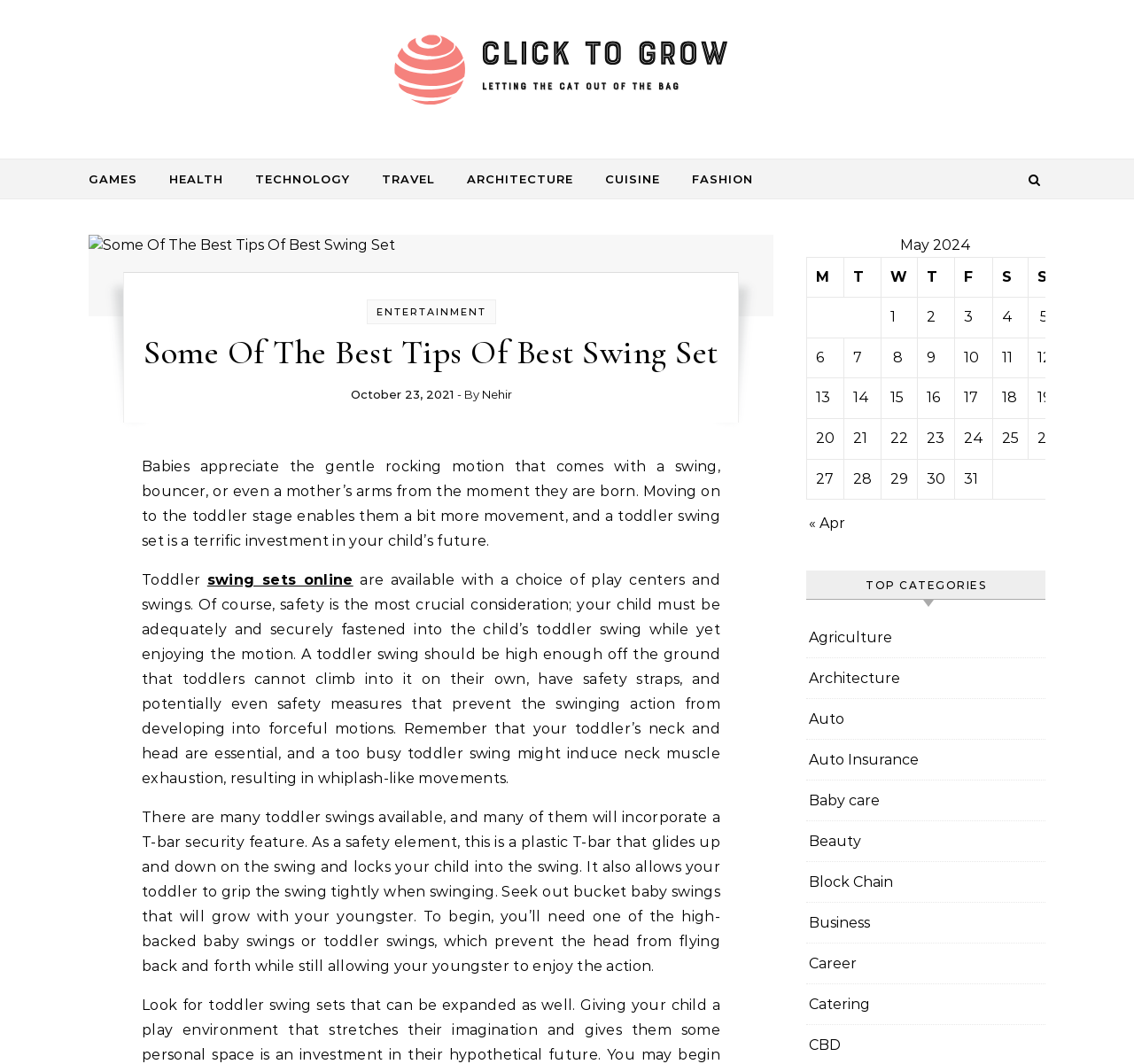Can you pinpoint the bounding box coordinates for the clickable element required for this instruction: "Click on the 'swing sets online' link"? The coordinates should be four float numbers between 0 and 1, i.e., [left, top, right, bottom].

[0.183, 0.537, 0.311, 0.553]